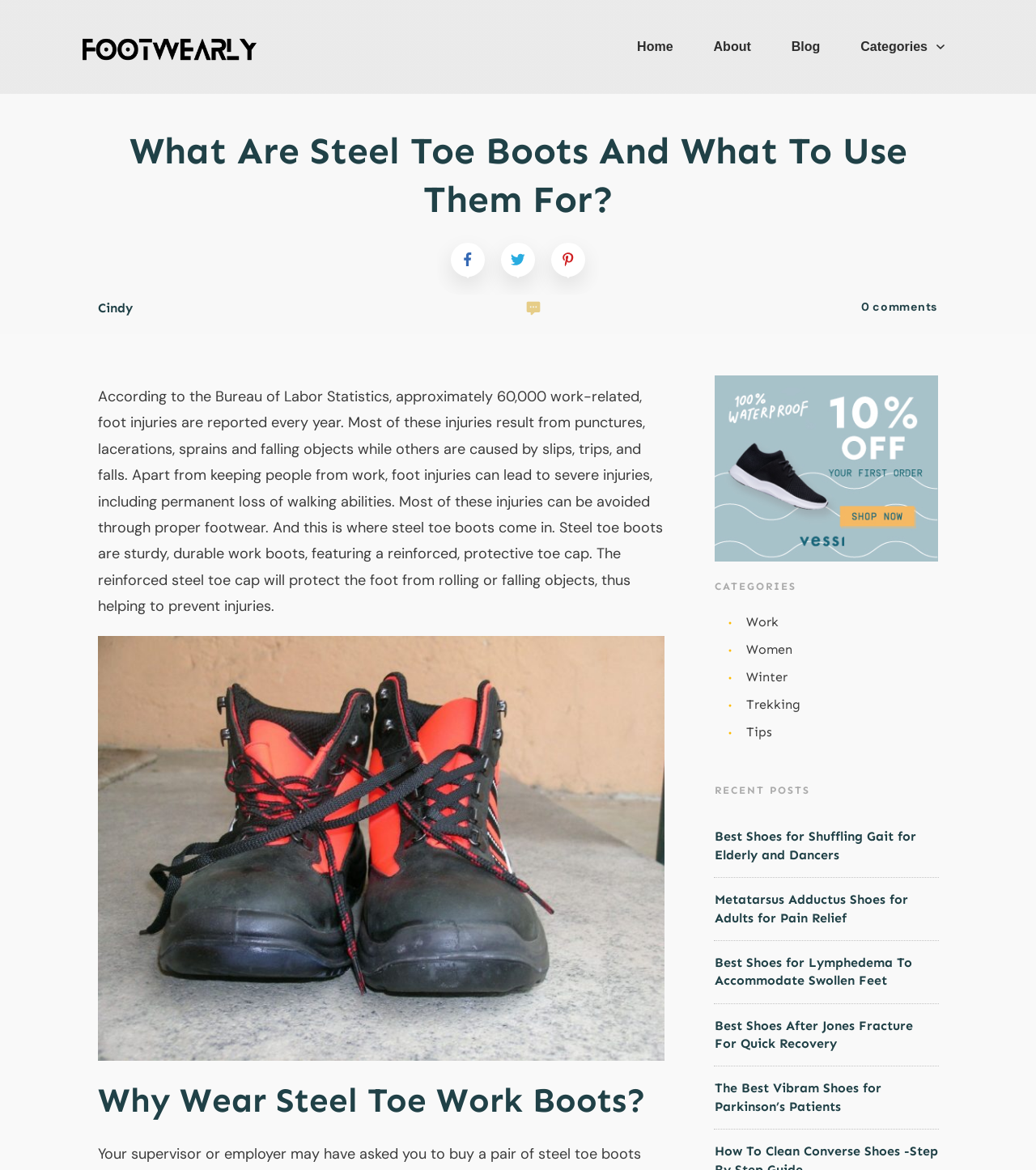Give a succinct answer to this question in a single word or phrase: 
Who wrote the article 'What Are Steel Toe Boots And What To Use Them For?'?

Cindy